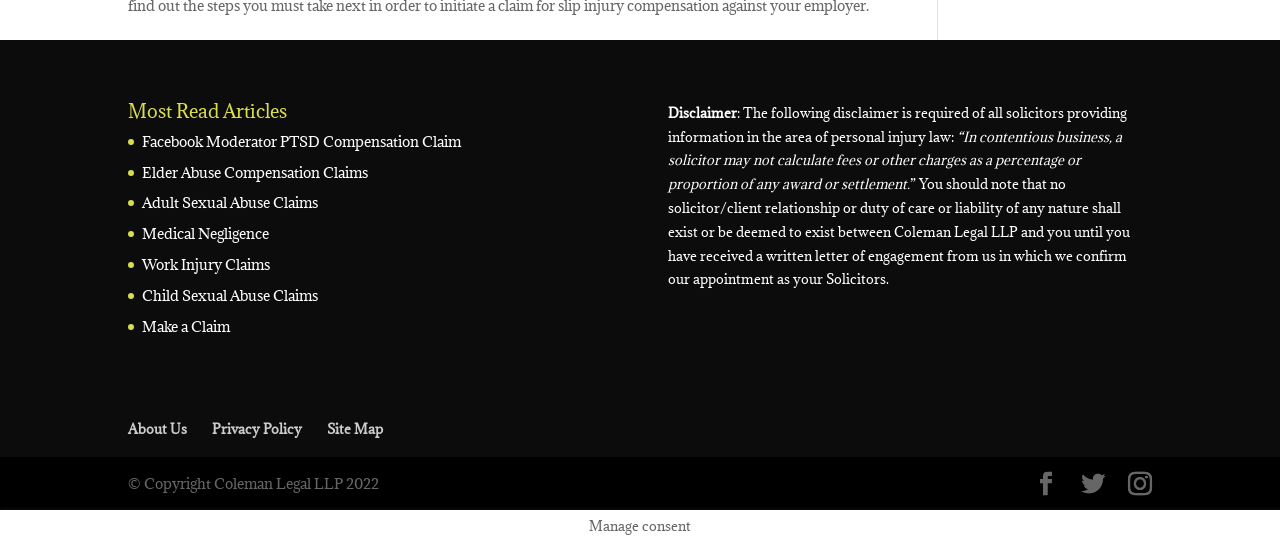What is the purpose of the 'Make a Claim' link?
Answer briefly with a single word or phrase based on the image.

To initiate a claim